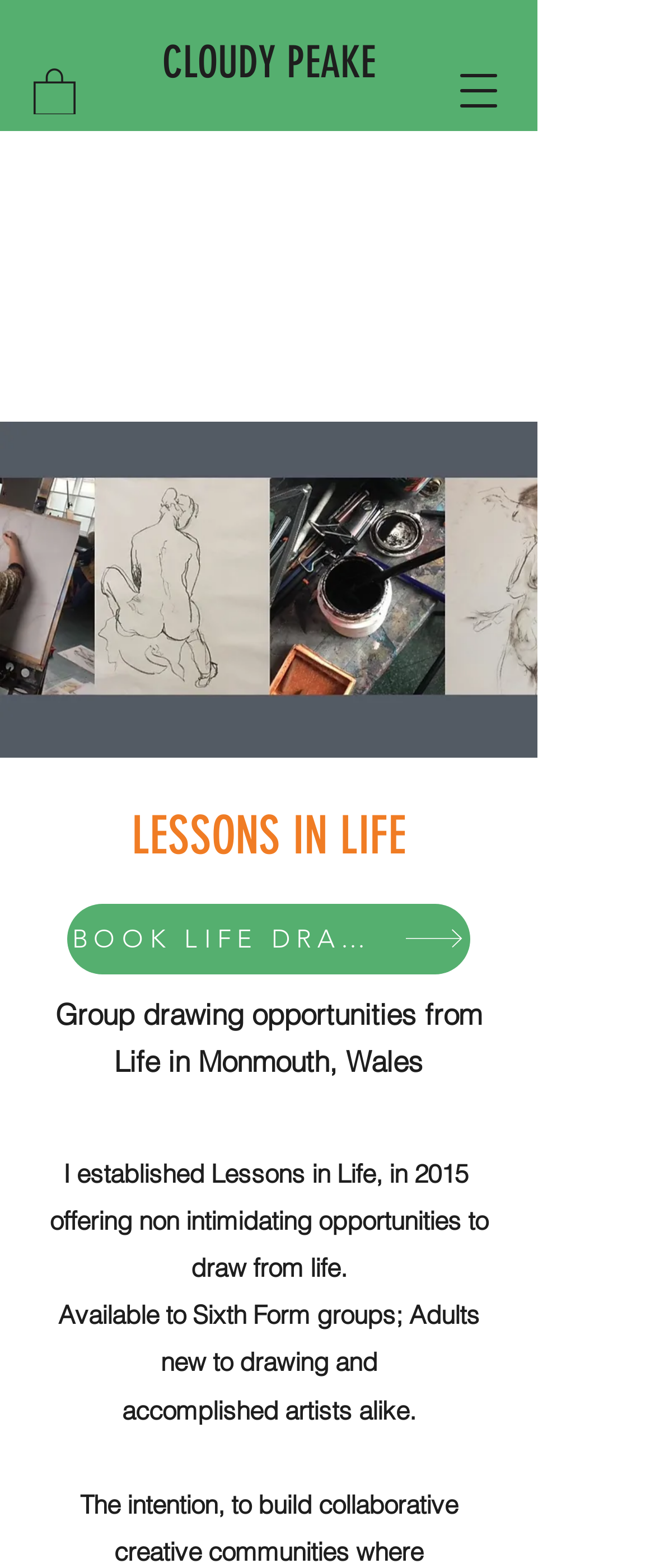What is the purpose of 'Lessons in Life'?
Based on the image, provide a one-word or brief-phrase response.

To build collaborative creative communities